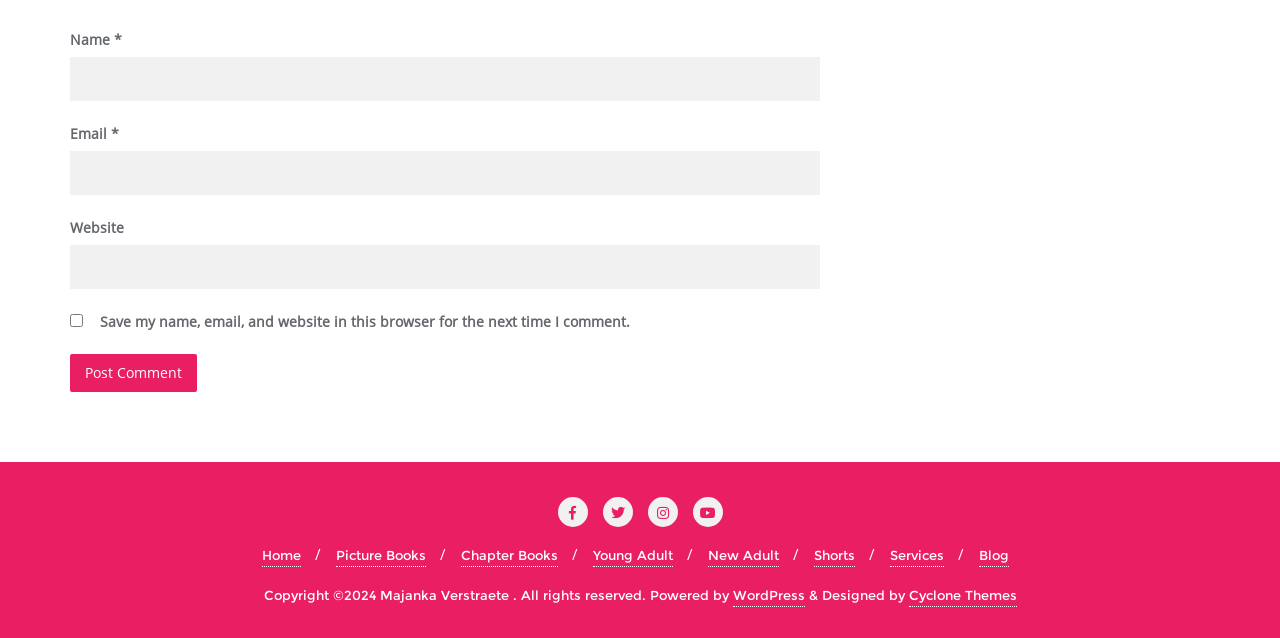Locate the bounding box coordinates of the clickable region necessary to complete the following instruction: "Enter your name". Provide the coordinates in the format of four float numbers between 0 and 1, i.e., [left, top, right, bottom].

[0.055, 0.089, 0.641, 0.158]